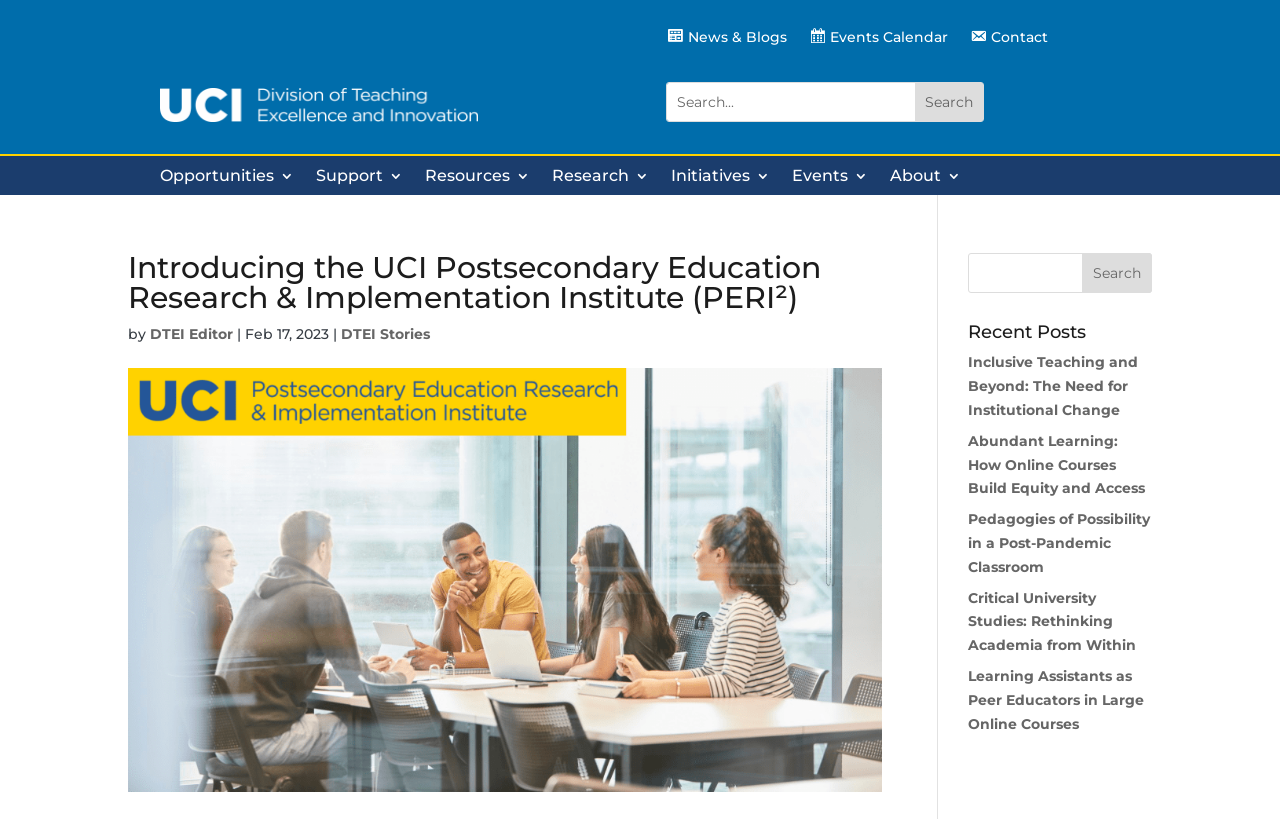What is the date of the article 'Inclusive Teaching and Beyond: The Need for Institutional Change'?
Using the image as a reference, answer with just one word or a short phrase.

Feb 17, 2023